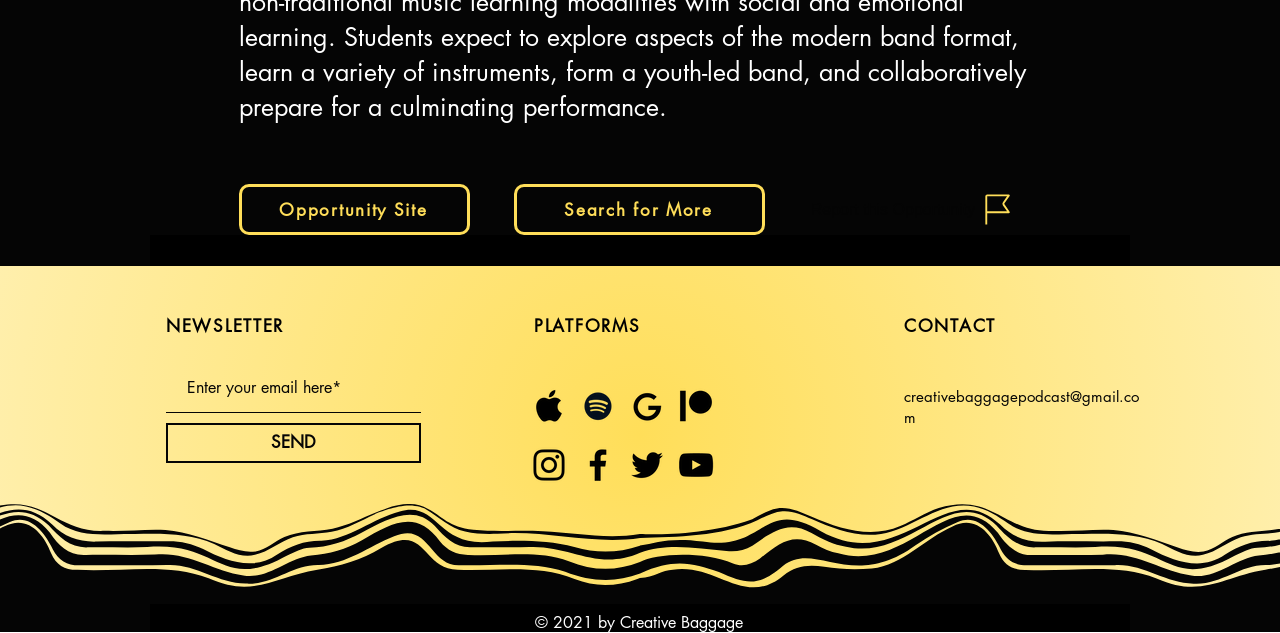What is the purpose of the 'NEWSLETTER' section?
Give a single word or phrase as your answer by examining the image.

To subscribe to a newsletter